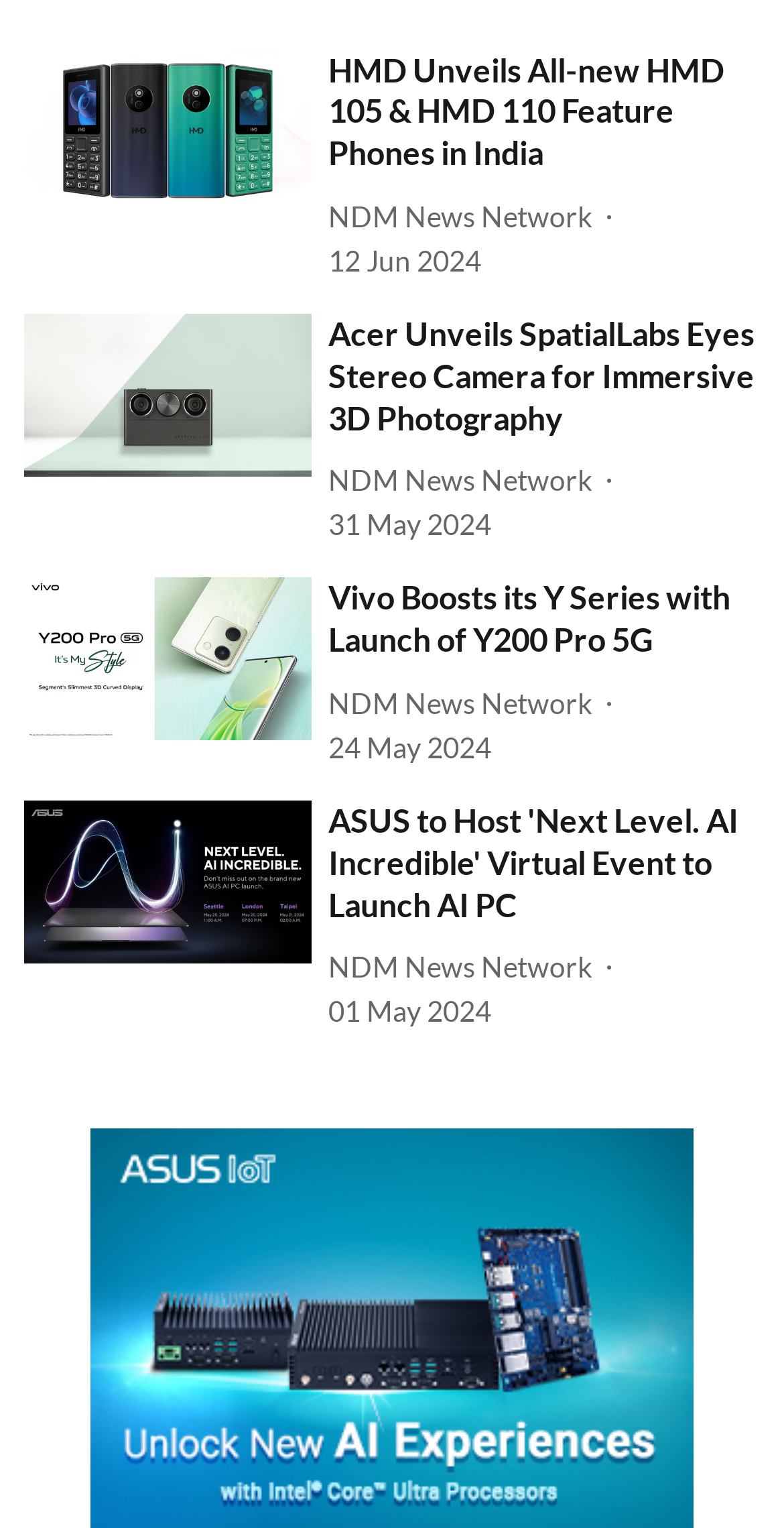What is the date of the first news article?
Kindly answer the question with as much detail as you can.

I determined the answer by looking at the first news article's date, which is located below the author's name and above the image. The date is written in the format 'DD MMM YYYY'.